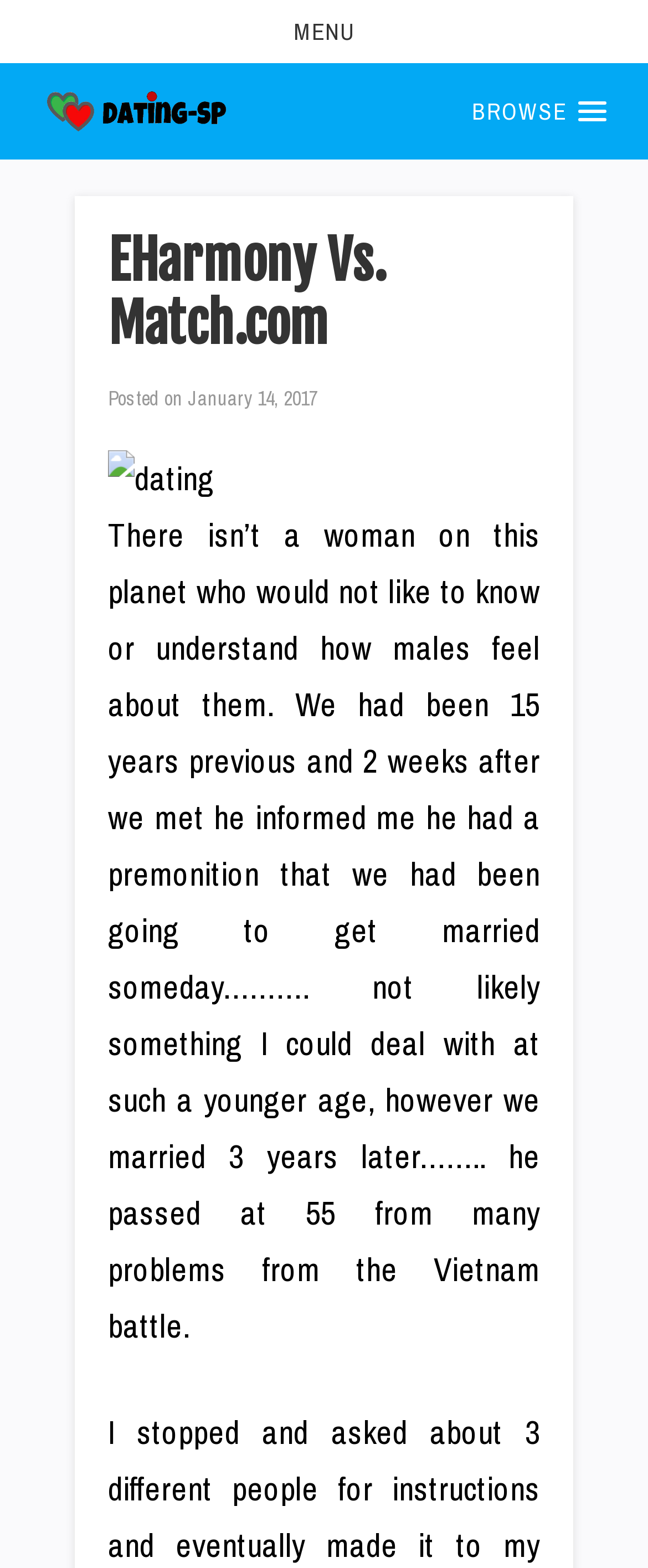Identify the bounding box of the HTML element described as: "Menu".

[0.0, 0.005, 1.0, 0.035]